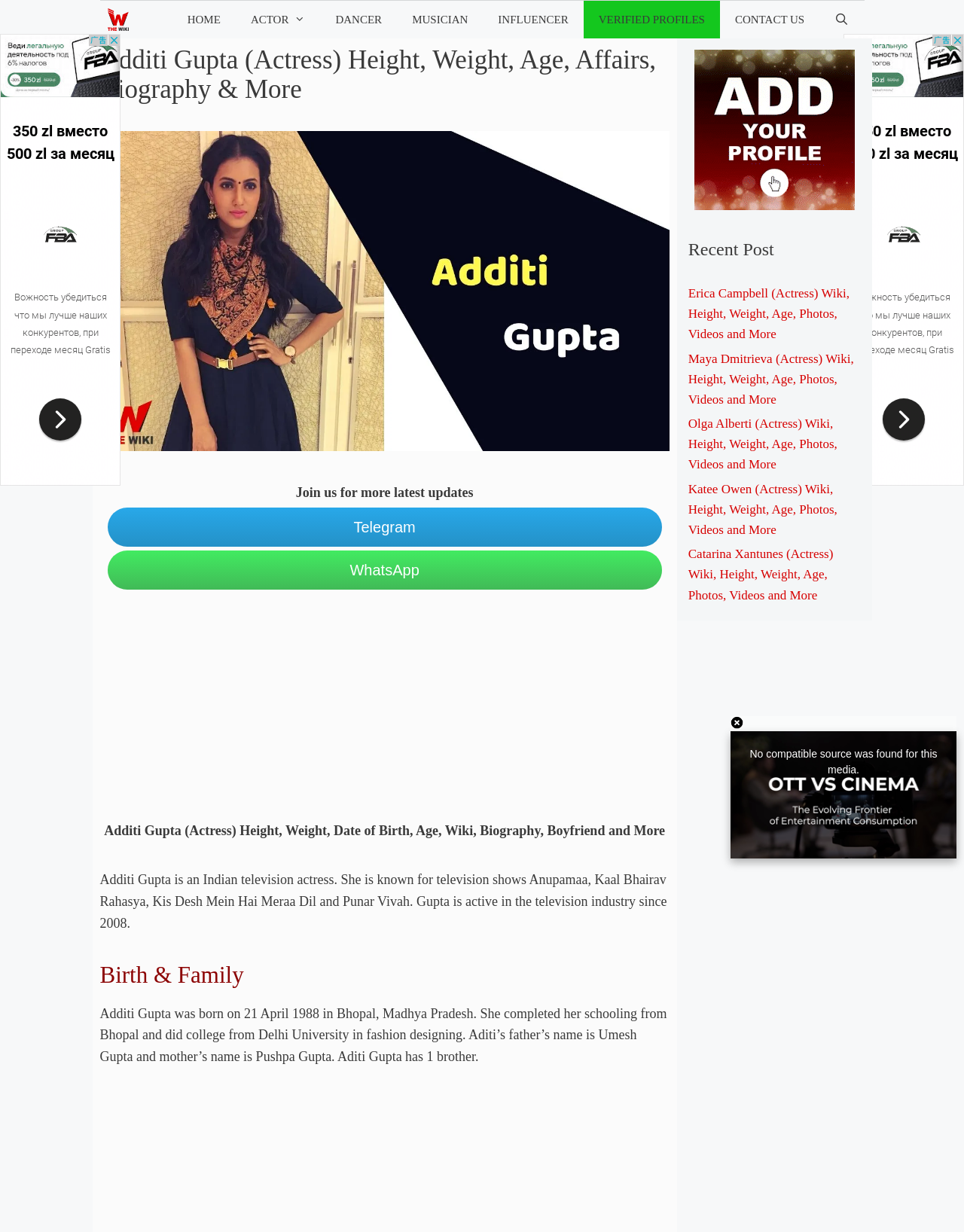Please answer the following query using a single word or phrase: 
How many brothers does Additi Gupta have?

1